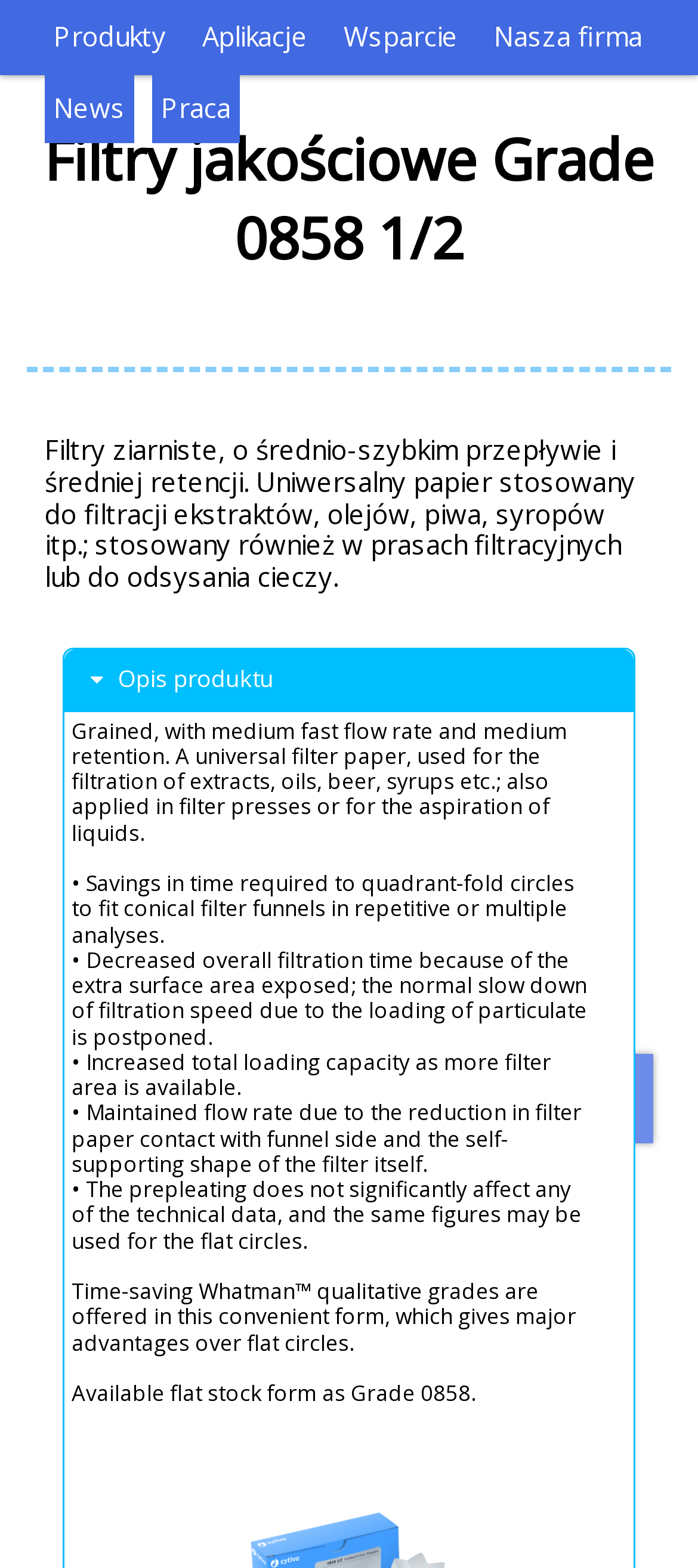Is the product available in flat stock form?
Examine the webpage screenshot and provide an in-depth answer to the question.

The product is available in flat stock form, as mentioned in the static text element at the bottom of the 'Opis produktu' tab, which says 'Available flat stock form as Grade 0858'.